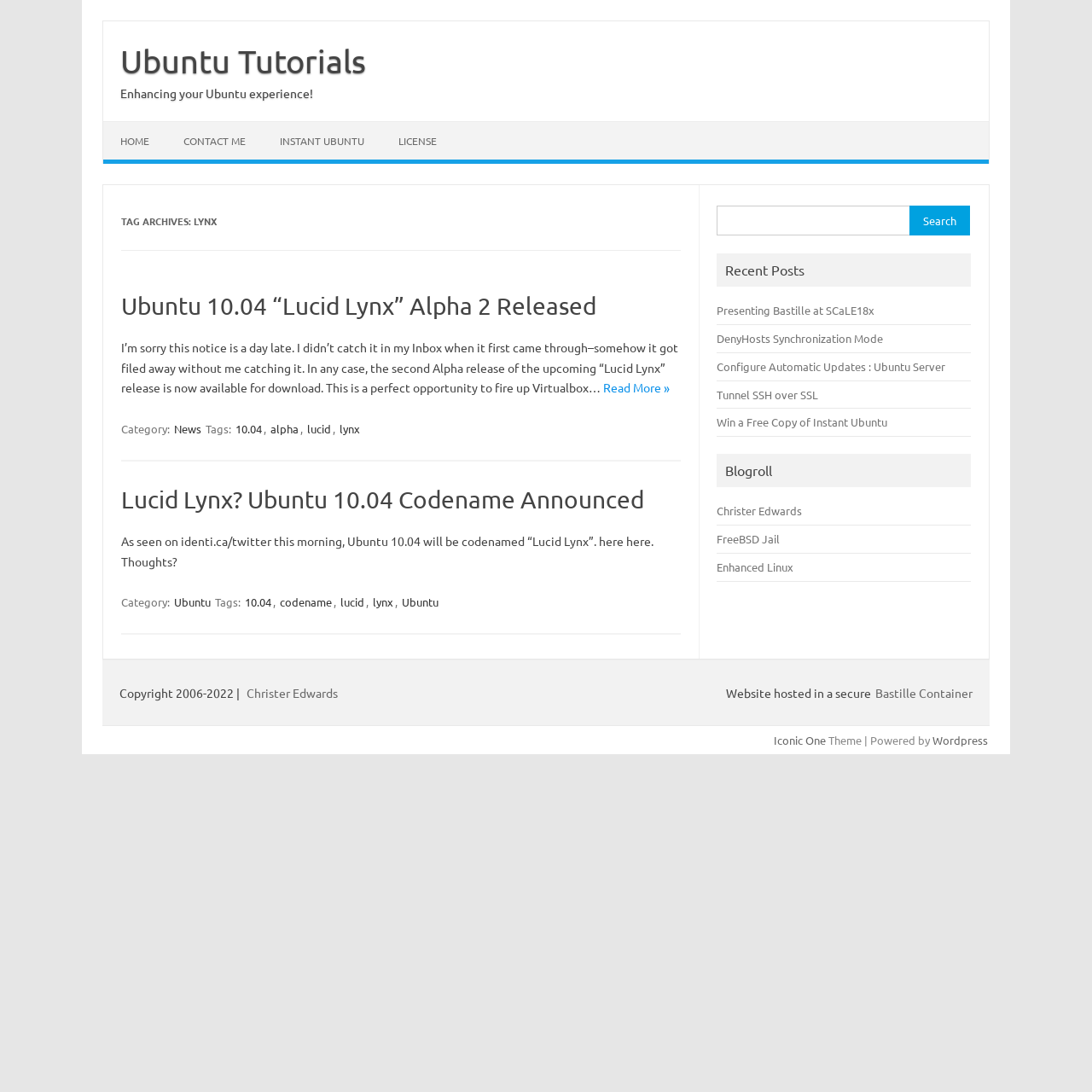What is the category of the first article? Based on the image, give a response in one word or a short phrase.

News